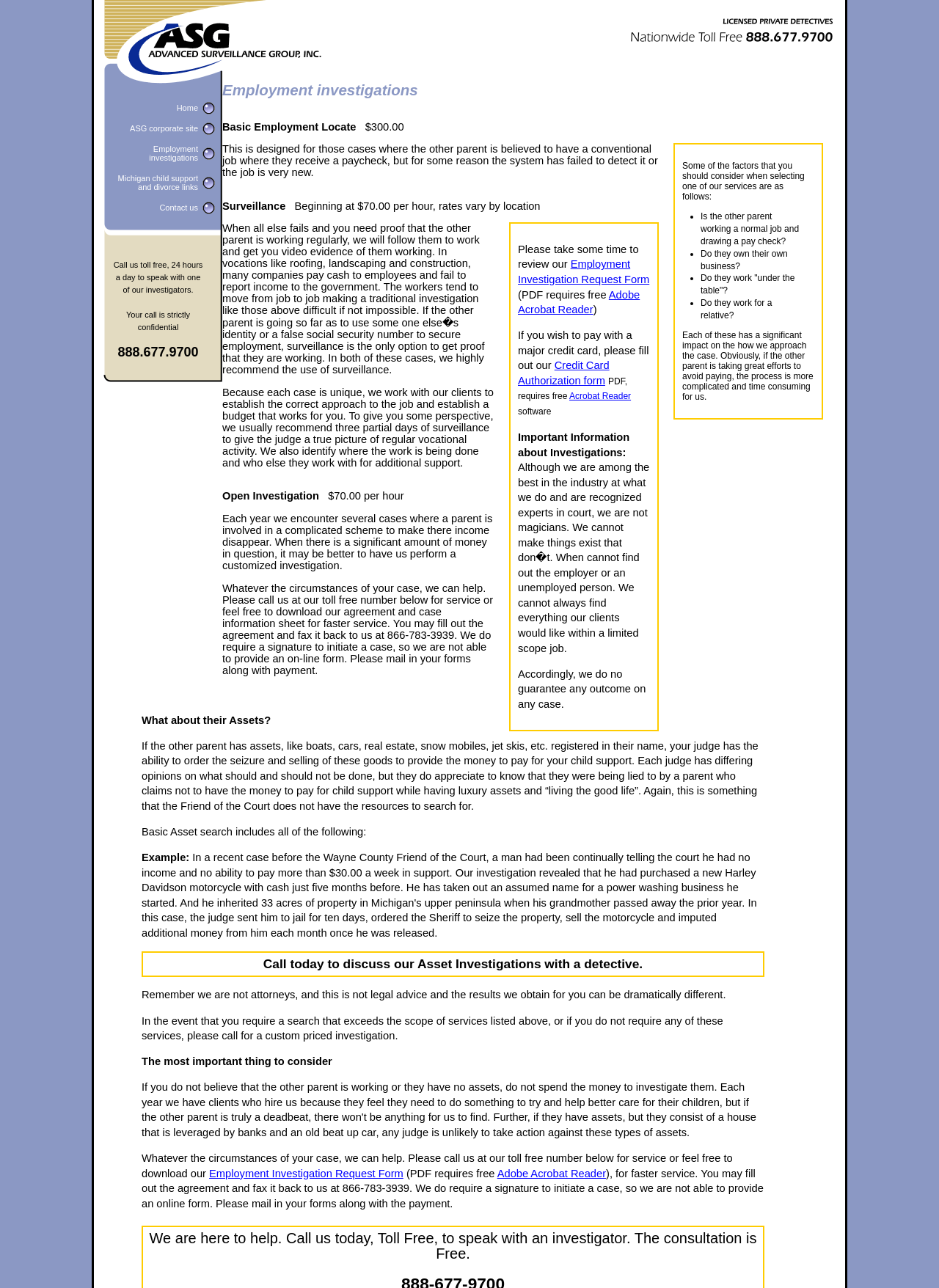What is included in a basic asset search?
From the image, provide a succinct answer in one word or a short phrase.

Various assets